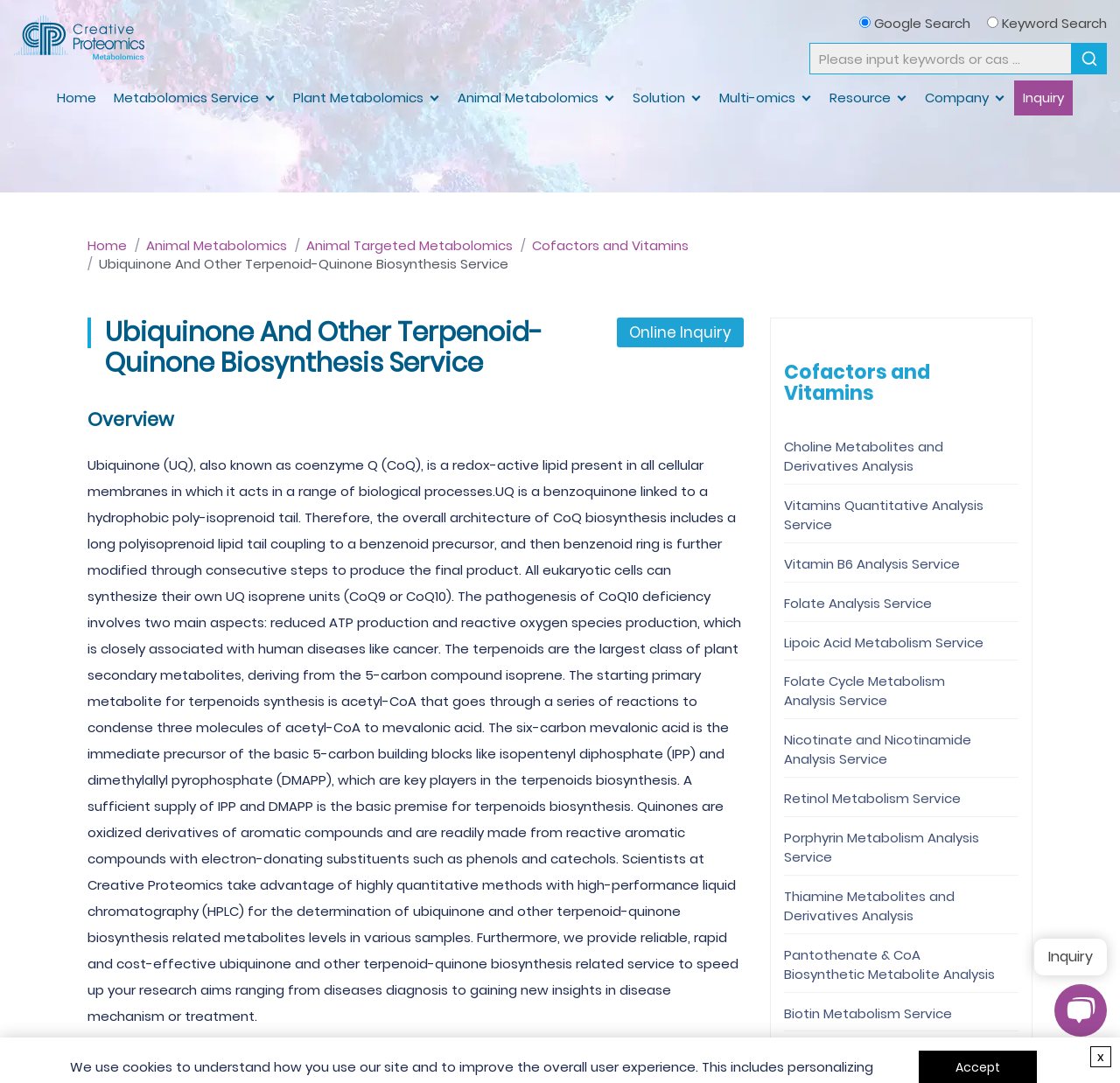Please identify the bounding box coordinates of the area that needs to be clicked to fulfill the following instruction: "Inquire about ubiquinone and other terpenoid-quinone biosynthesis services."

[0.551, 0.293, 0.664, 0.321]